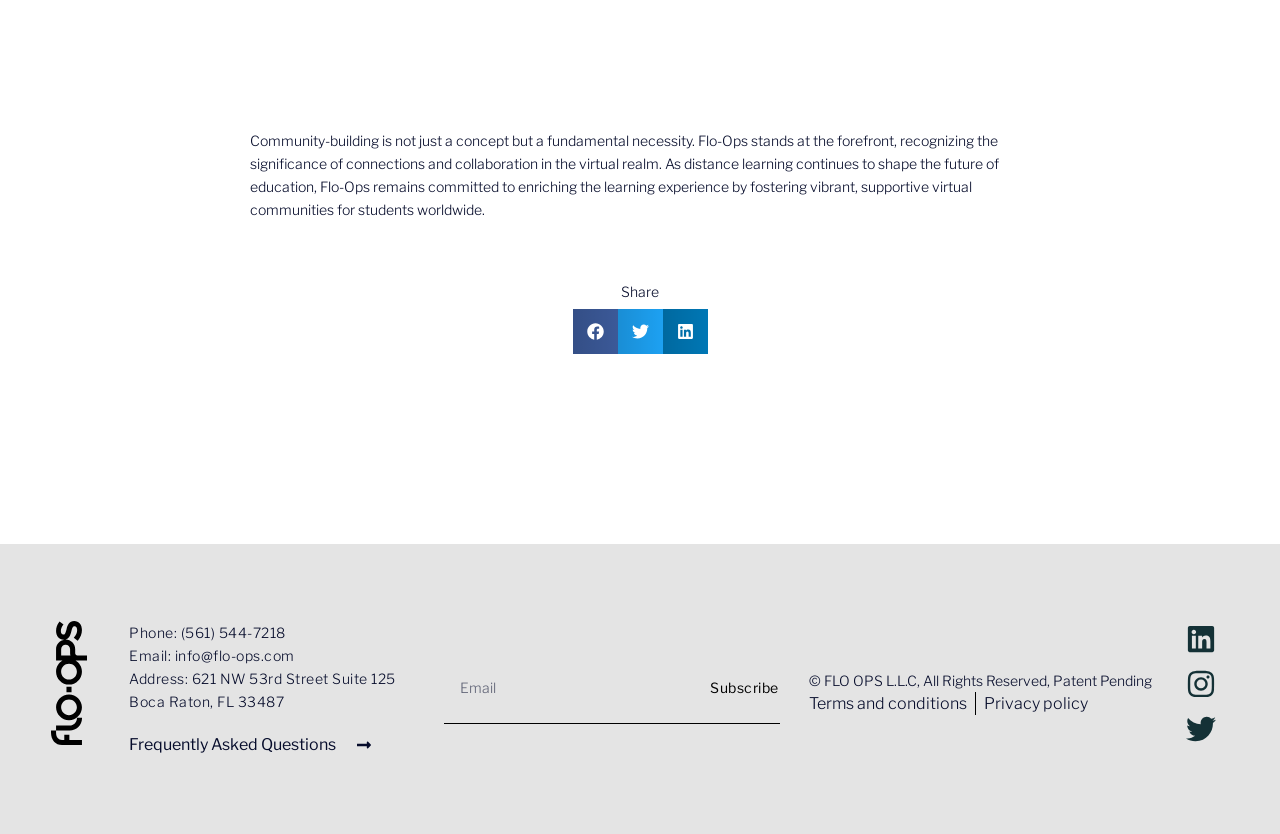Can you show the bounding box coordinates of the region to click on to complete the task described in the instruction: "Share on Facebook"?

[0.447, 0.371, 0.482, 0.425]